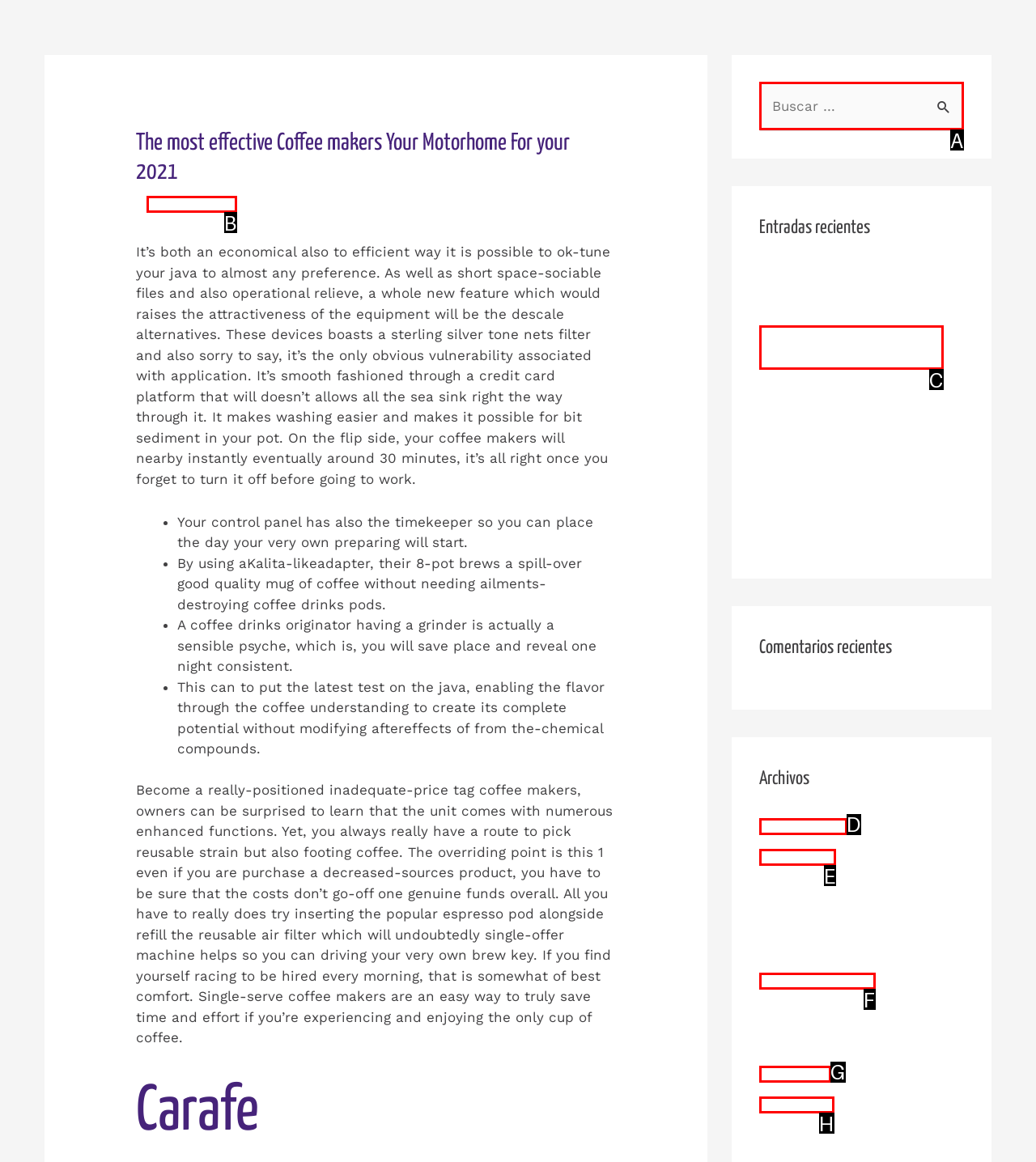Specify which element within the red bounding boxes should be clicked for this task: Search for something Respond with the letter of the correct option.

A